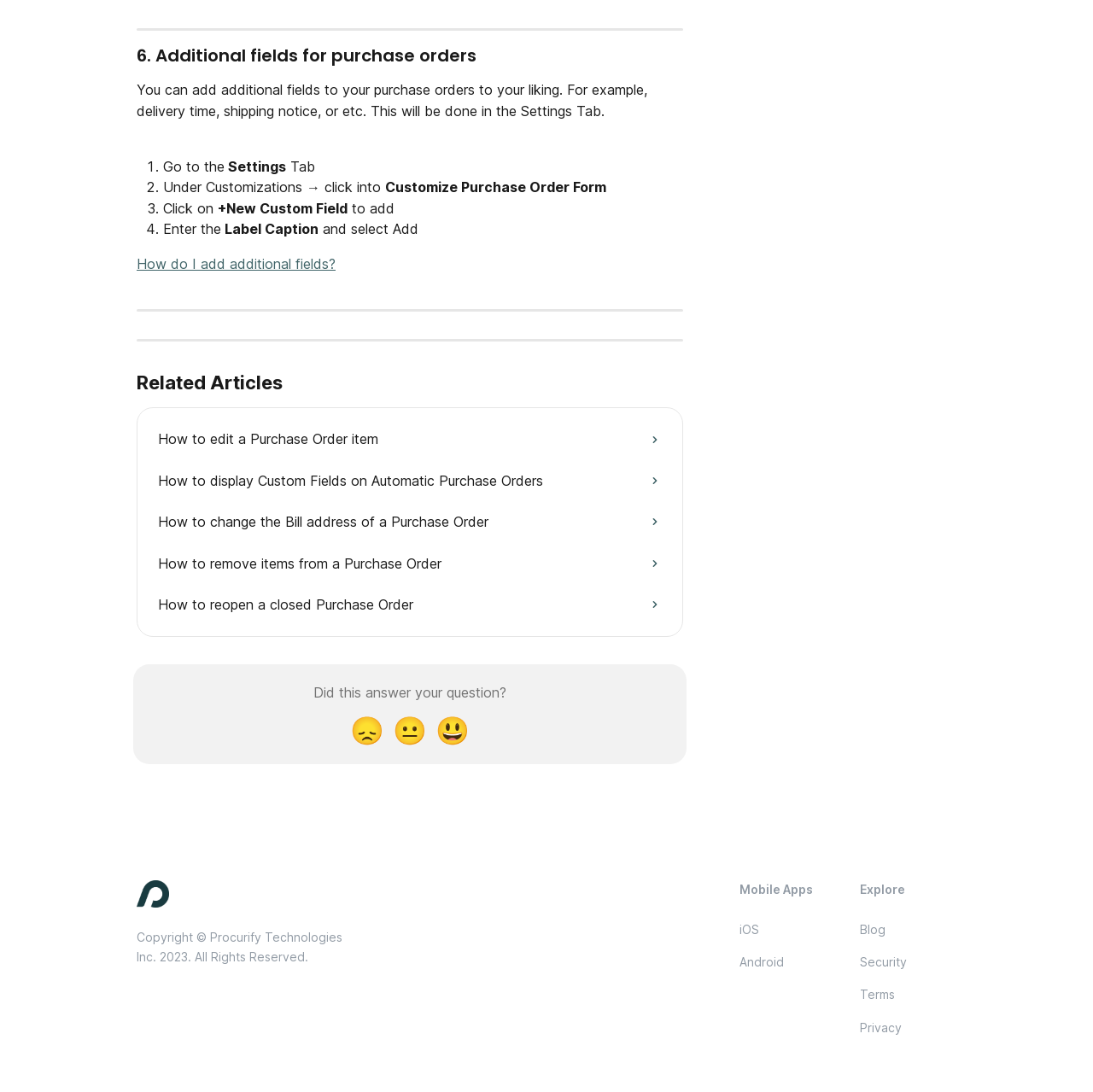Determine the bounding box coordinates of the clickable area required to perform the following instruction: "Click on 'How do I add additional fields?'". The coordinates should be represented as four float numbers between 0 and 1: [left, top, right, bottom].

[0.125, 0.234, 0.307, 0.249]